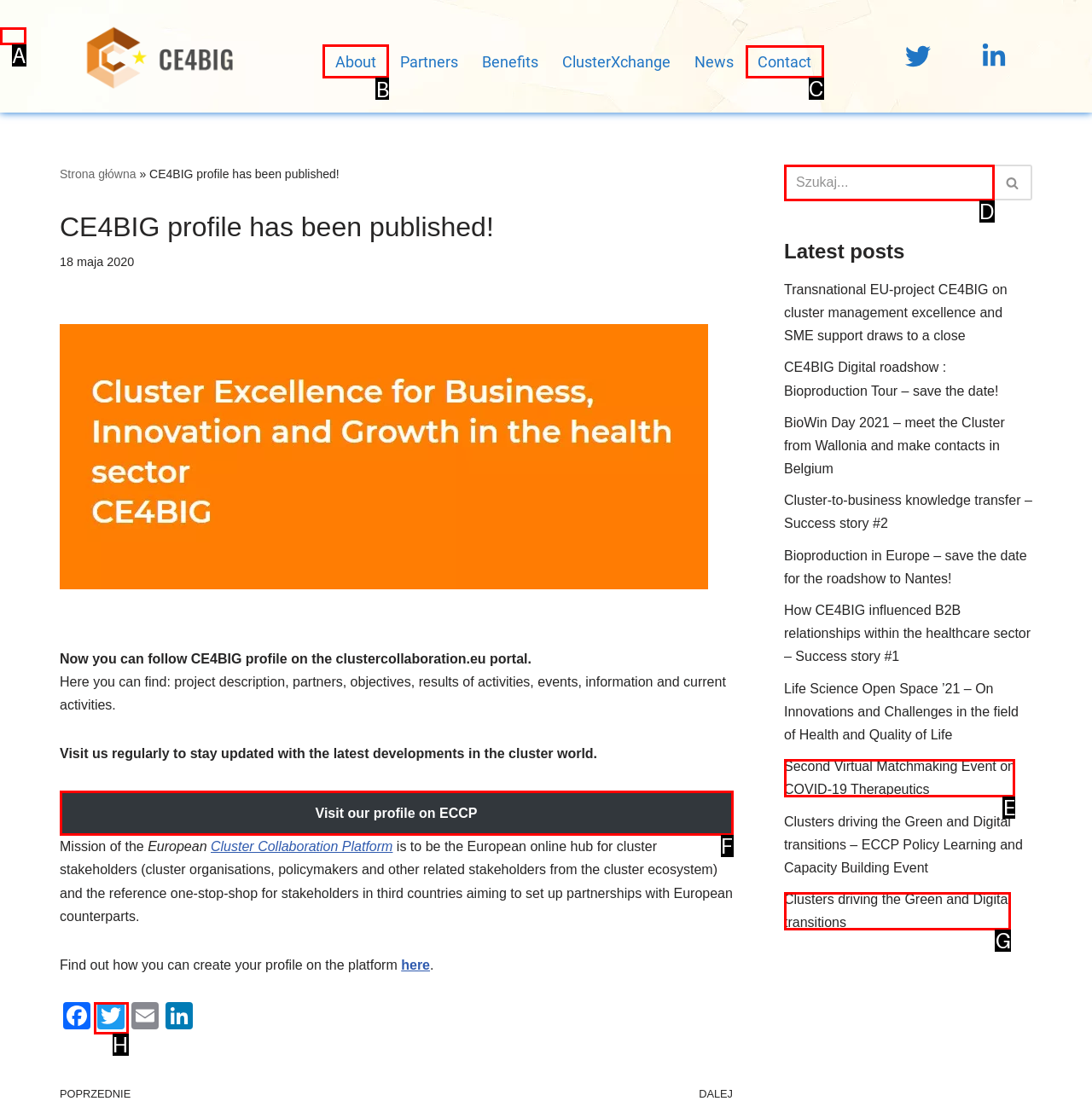Determine which UI element you should click to perform the task: Click on the 'About' link
Provide the letter of the correct option from the given choices directly.

B